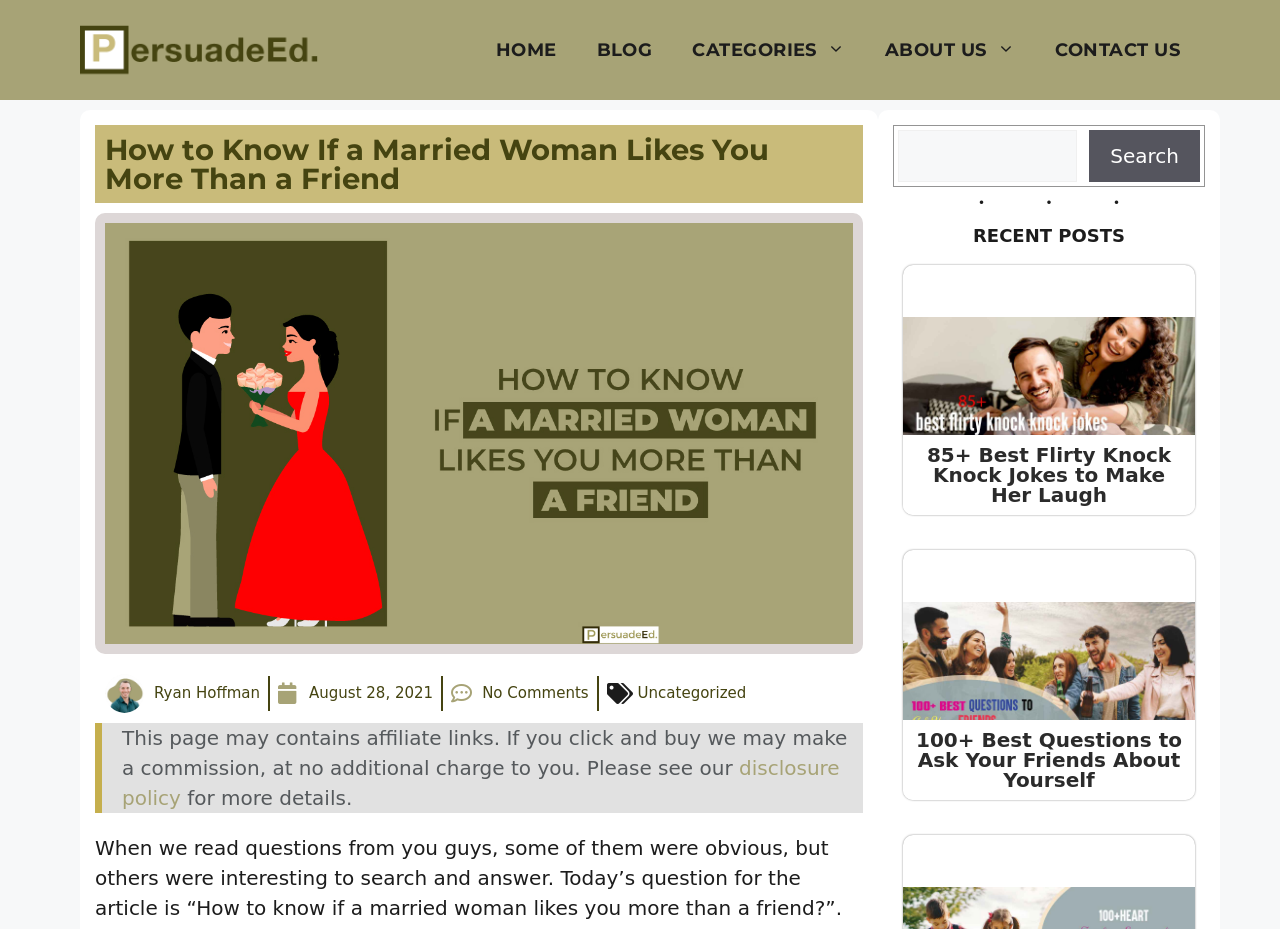Determine the bounding box coordinates for the clickable element to execute this instruction: "read blog". Provide the coordinates as four float numbers between 0 and 1, i.e., [left, top, right, bottom].

[0.45, 0.022, 0.525, 0.086]